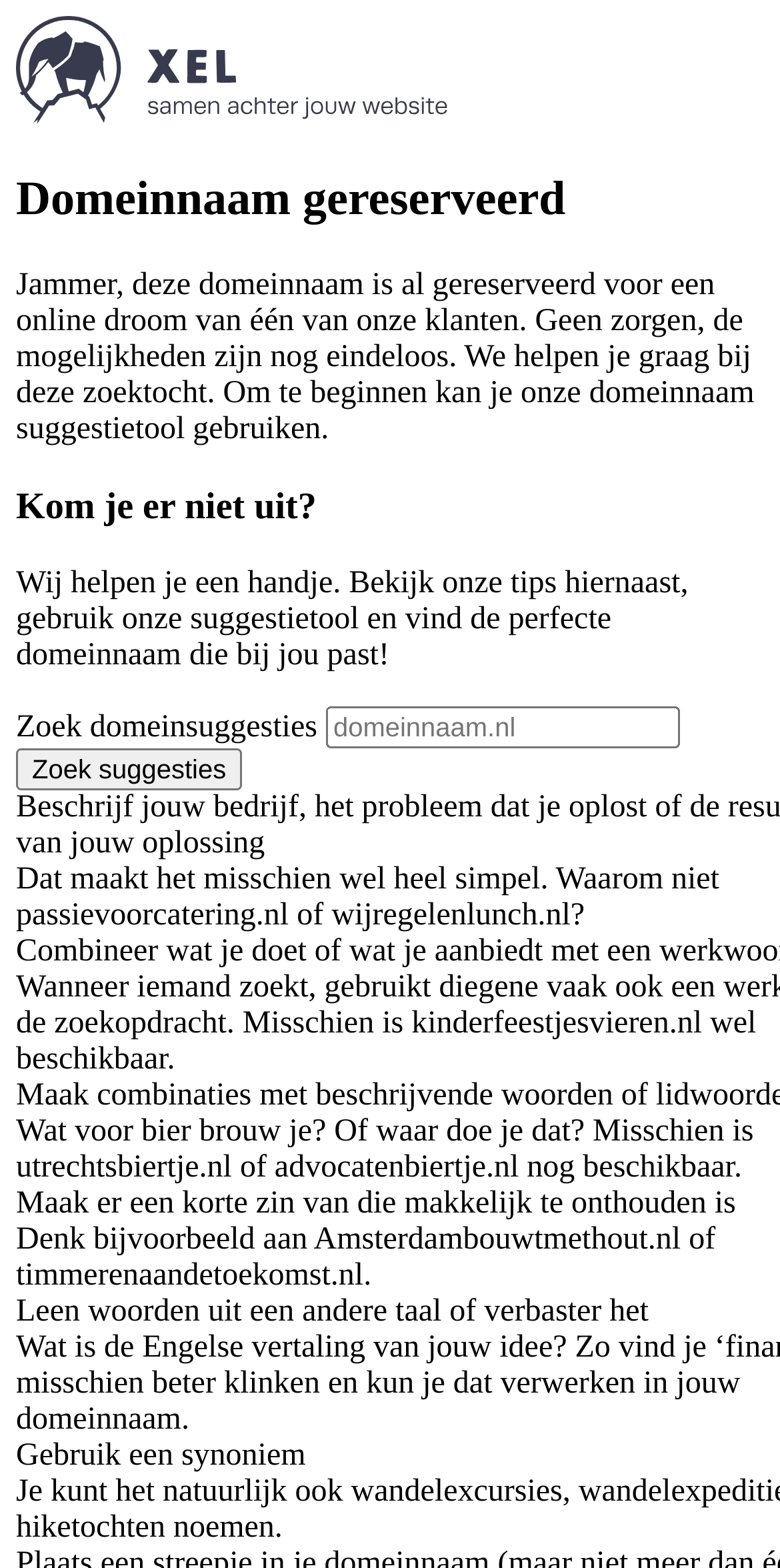From the image, can you give a detailed response to the question below:
What is the status of the domain name mentioned on the webpage?

The webpage states that the domain name is already reserved for one of their clients, implying that it is not available for registration.